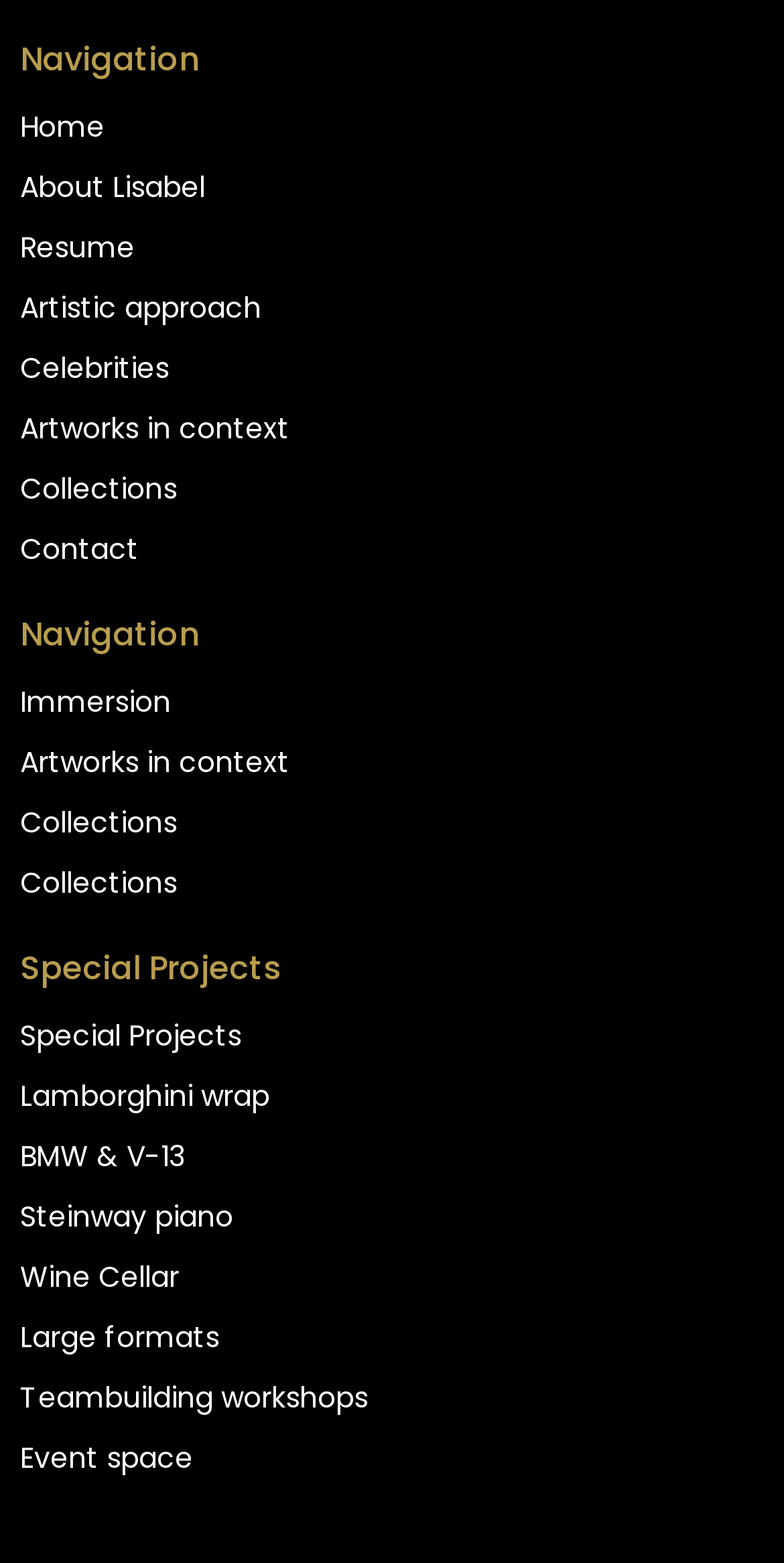Could you find the bounding box coordinates of the clickable area to complete this instruction: "explore special projects"?

[0.026, 0.643, 0.974, 0.682]